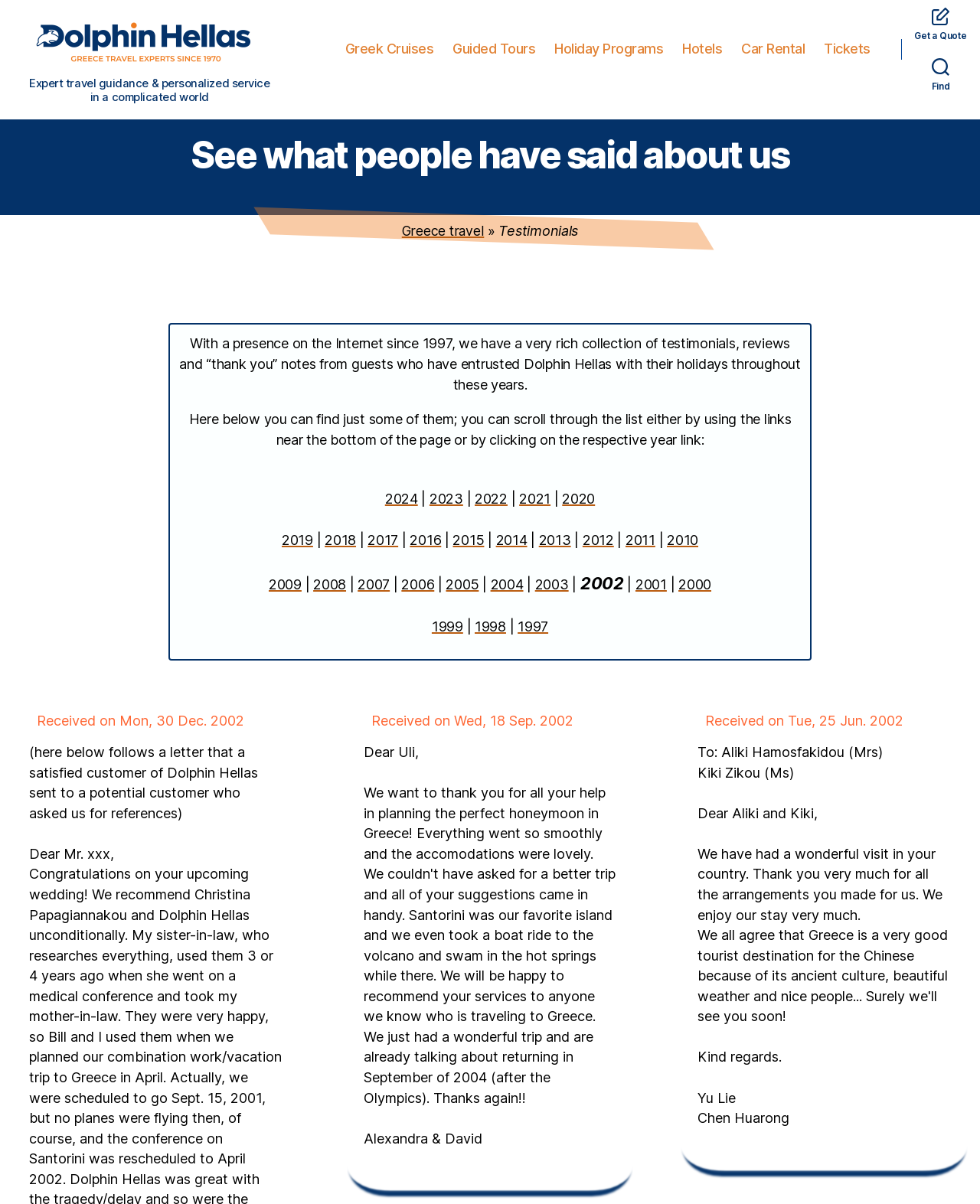Specify the bounding box coordinates of the area that needs to be clicked to achieve the following instruction: "Click on 'Get a Quote'".

[0.951, 0.005, 0.969, 0.02]